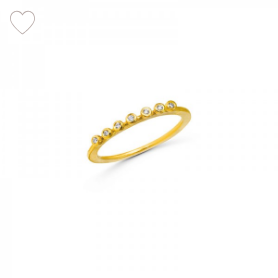Give a thorough caption for the picture.

The image features a delicate gold ring from the "Beyond Dreams" collection, adorned with a series of small, sparkling gems that elevate its elegance. This stunning piece is designed to be both understated and eye-catching, offering a perfect blend of sophistication and charm. Its unique design reflects the theme of the collection, which centers around creating special gifts that commemorate life's beautiful moments. Priced at €480, this gold ring is a luxurious choice for those seeking a timeless addition to their jewelry collection or a meaningful gift for a loved one.